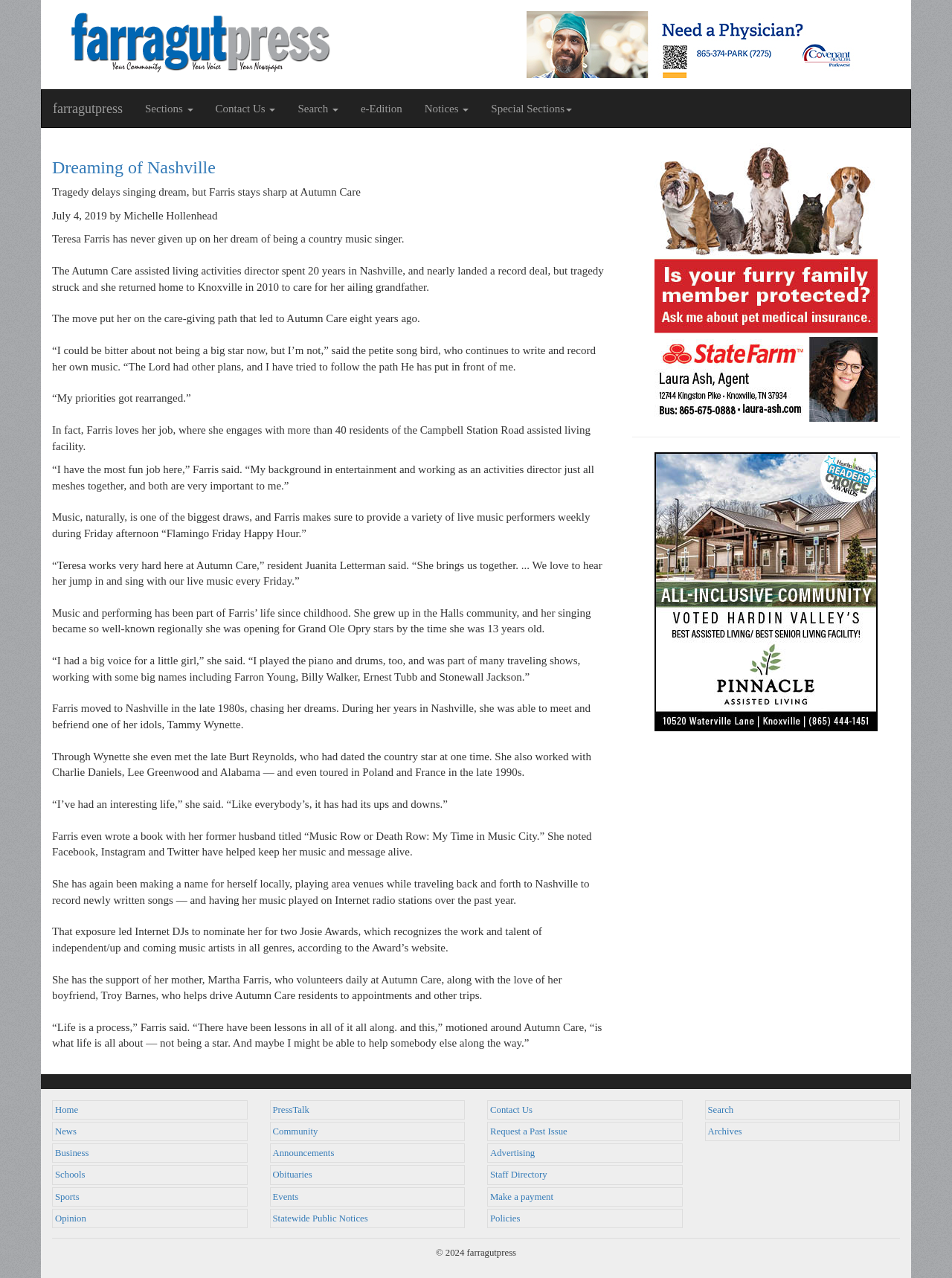Please find the bounding box coordinates of the element that must be clicked to perform the given instruction: "Search for something". The coordinates should be four float numbers from 0 to 1, i.e., [left, top, right, bottom].

[0.301, 0.07, 0.367, 0.1]